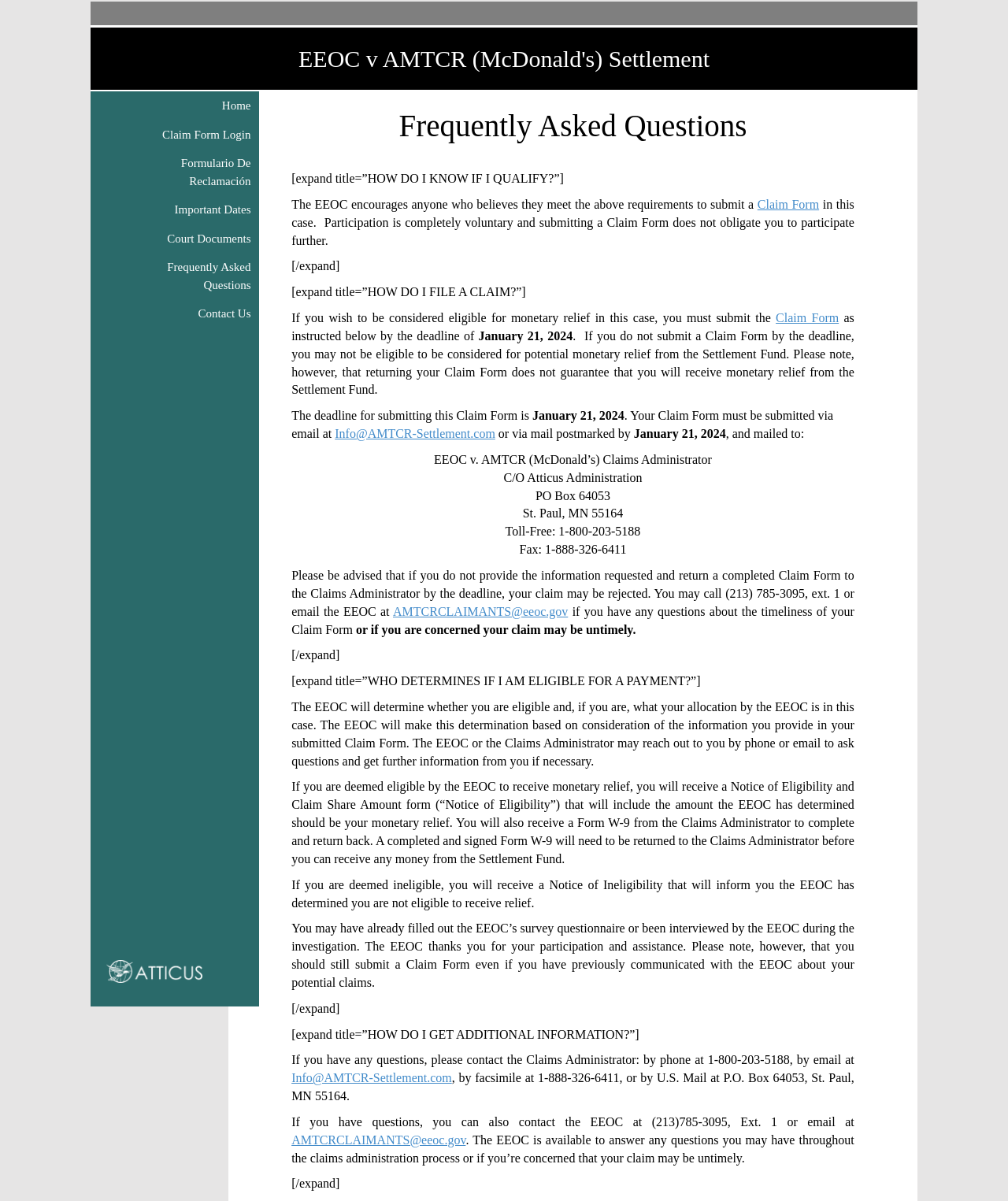Identify the bounding box coordinates for the region of the element that should be clicked to carry out the instruction: "Click on the 'Contact Us' link". The bounding box coordinates should be four float numbers between 0 and 1, i.e., [left, top, right, bottom].

[0.189, 0.25, 0.257, 0.272]